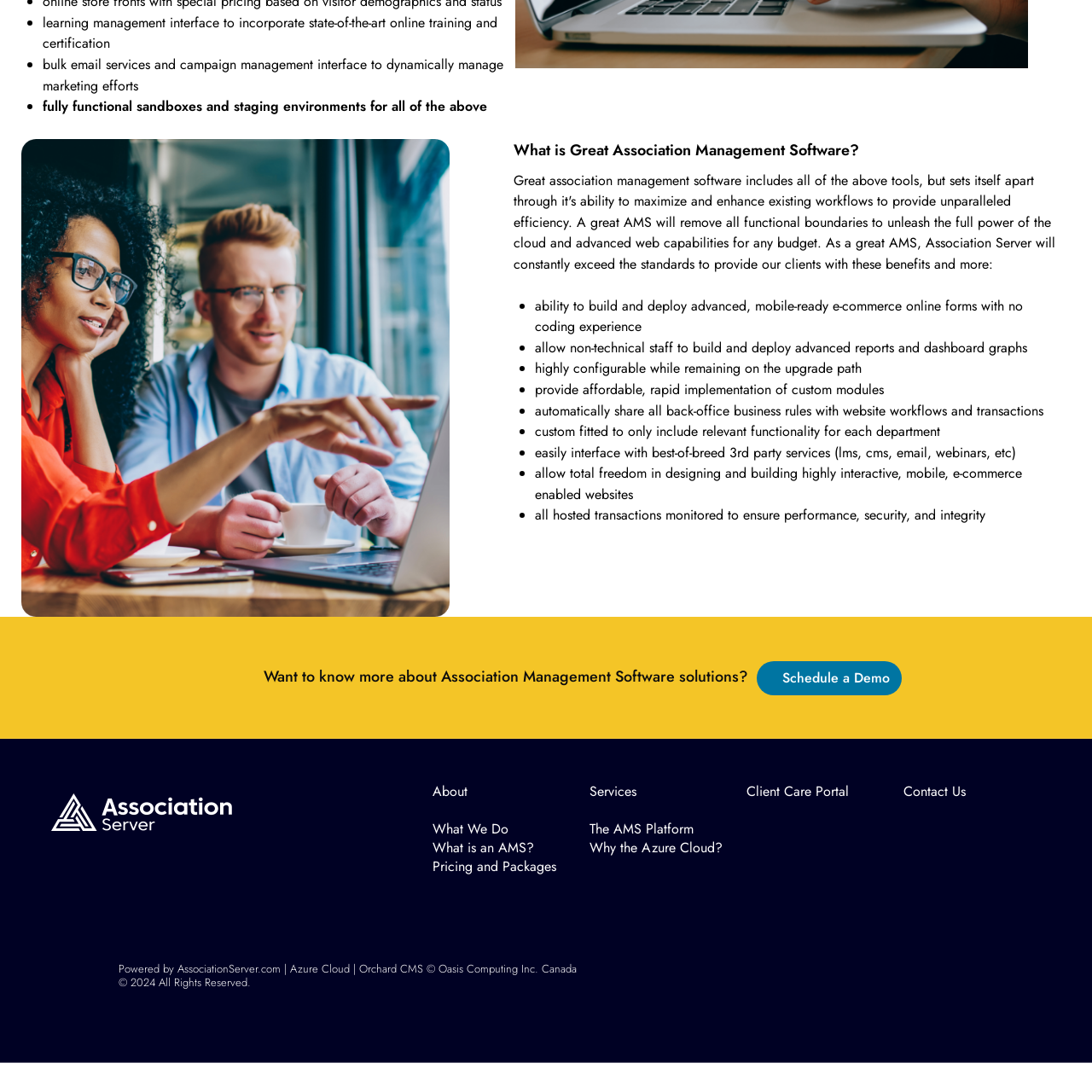What is the purpose of Association Management Software?
Could you give a comprehensive explanation in response to this question?

According to the webpage, Association Management Software is used to manage online store fronts with special pricing based on visitor demographics and status, among other features.